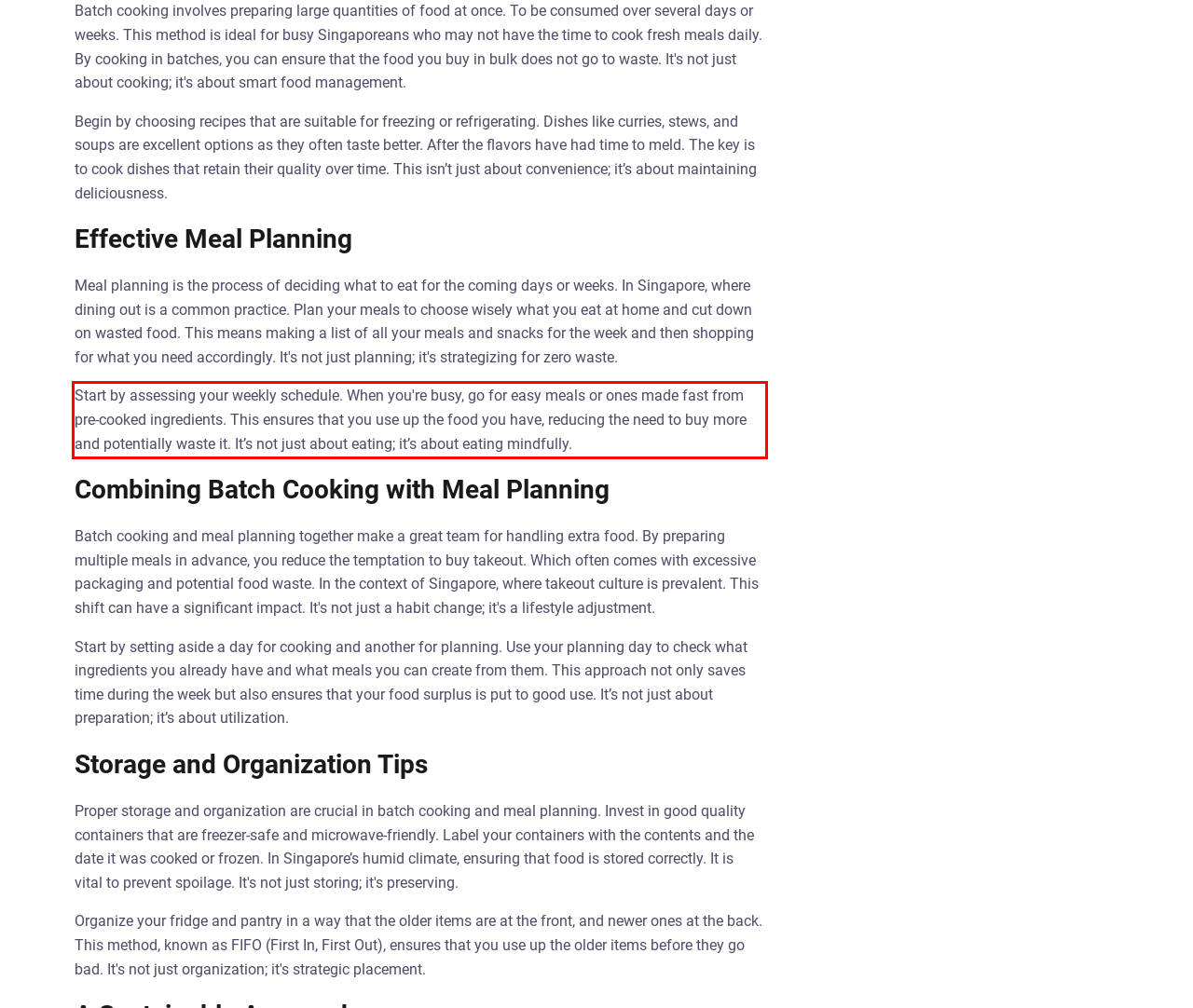Please extract the text content within the red bounding box on the webpage screenshot using OCR.

Start by assessing your weekly schedule. When you're busy, go for easy meals or ones made fast from pre-cooked ingredients. This ensures that you use up the food you have, reducing the need to buy more and potentially waste it. It’s not just about eating; it’s about eating mindfully.